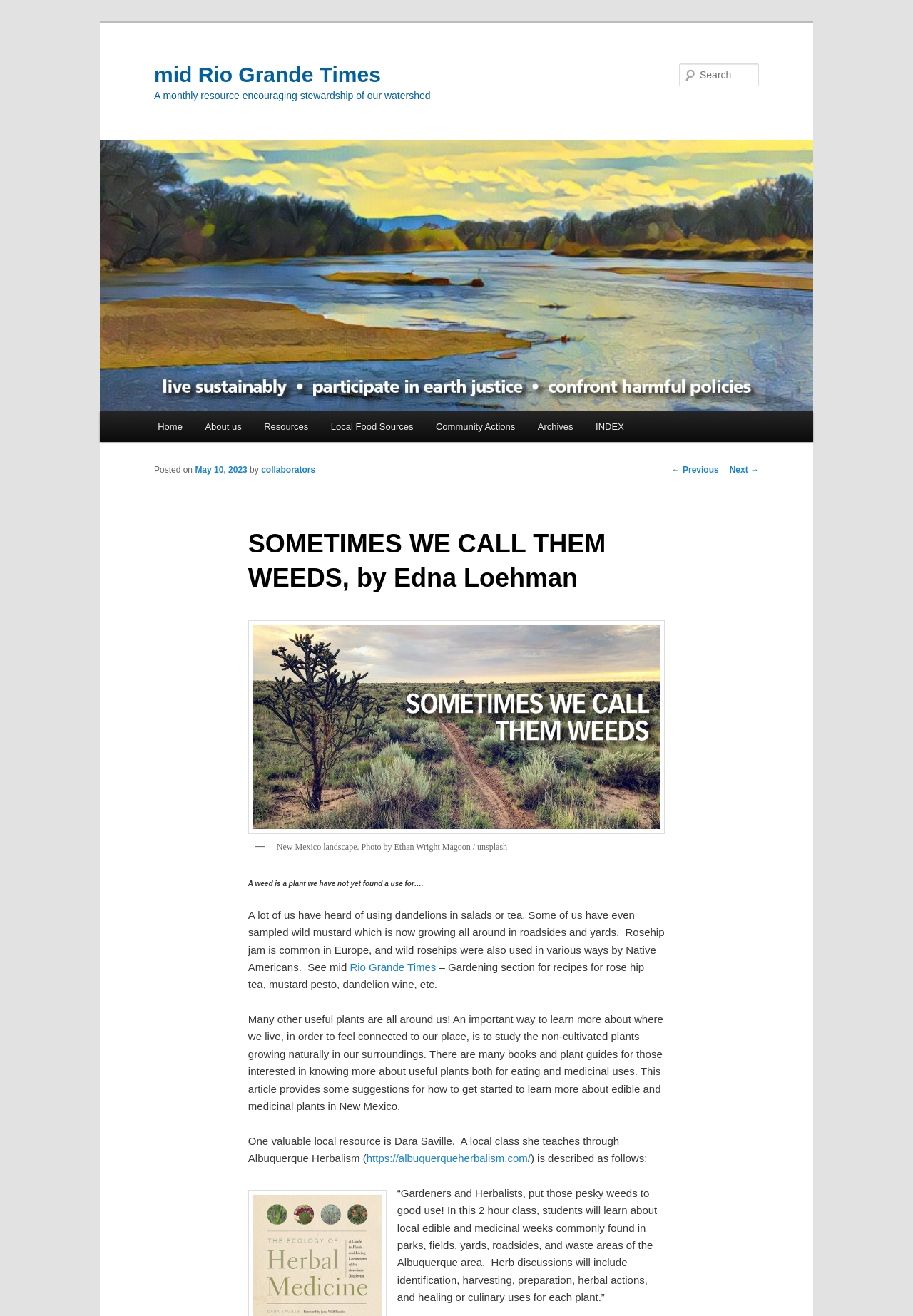Answer the question in a single word or phrase:
What is the purpose of the class mentioned in the article?

to learn about local edible and medicinal weeks